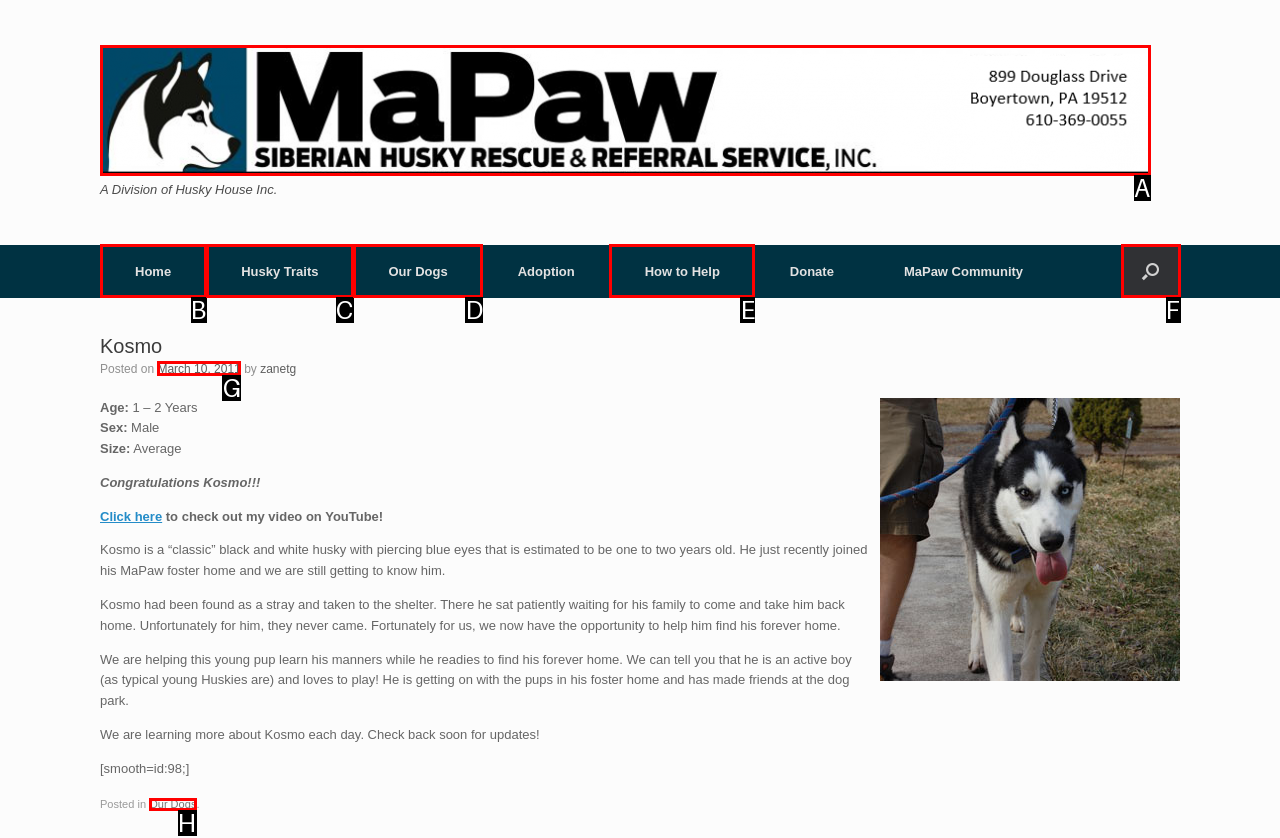Select the option that fits this description: aria-label="Open the search"
Answer with the corresponding letter directly.

F